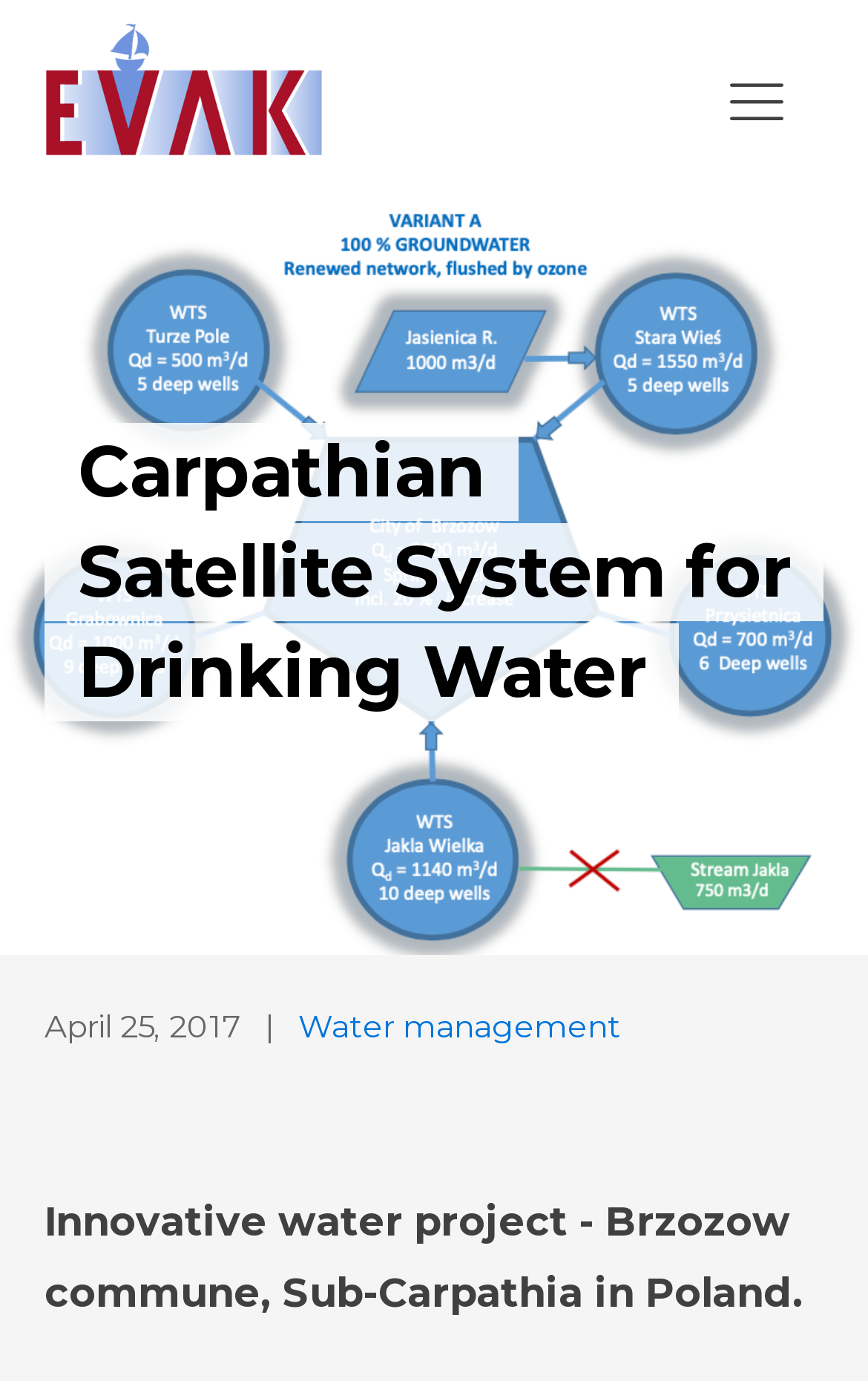Respond concisely with one word or phrase to the following query:
What is the date of the article?

April 25, 2017